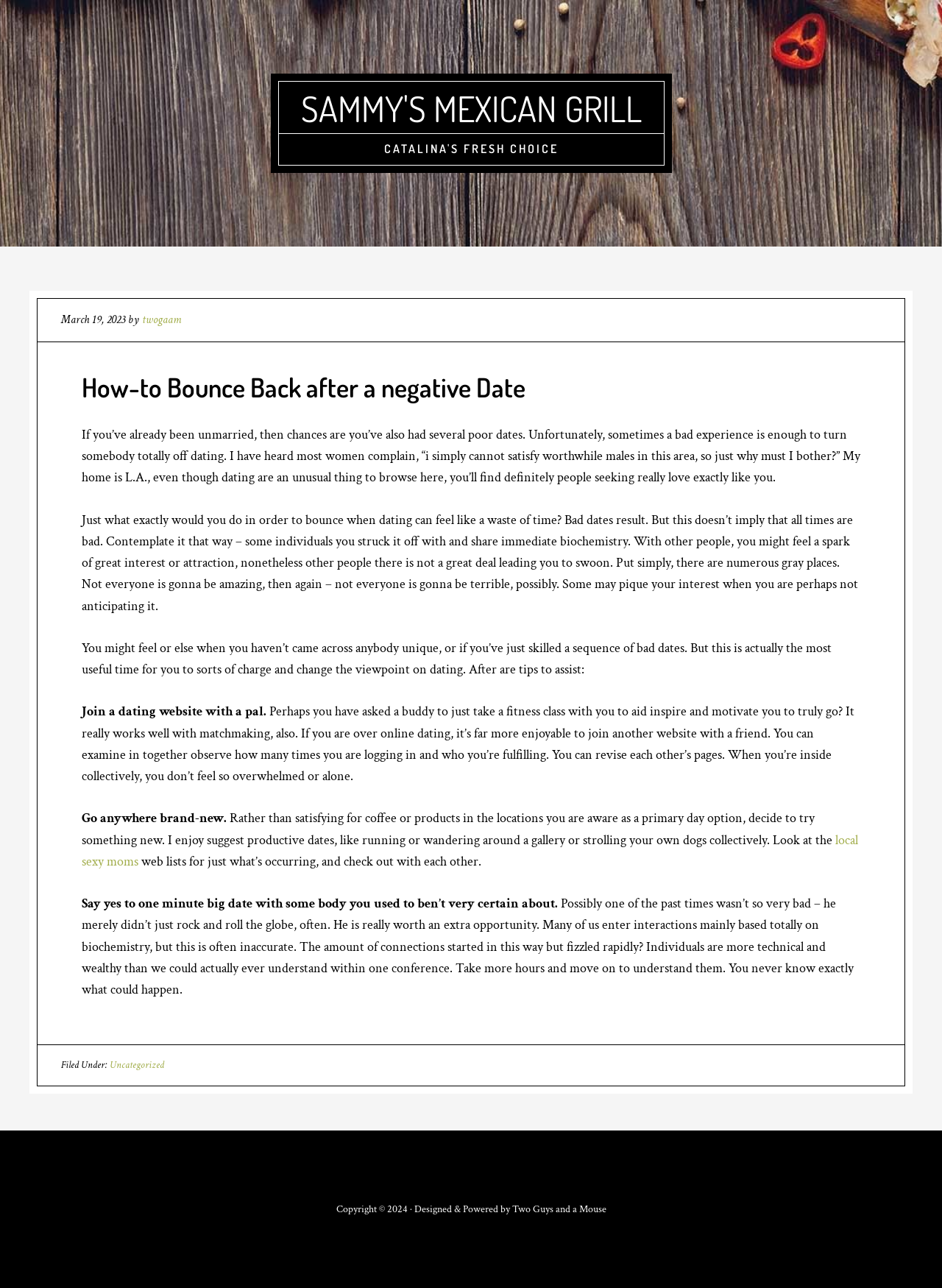What is the topic of the article?
Use the image to give a comprehensive and detailed response to the question.

Based on the content of the article, it appears to be providing tips and advice on how to recover from a bad dating experience and approach dating with a positive attitude.